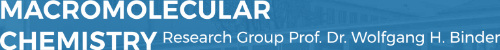Give a meticulous account of what the image depicts.

The image prominently displays the title "MACROMOLECULAR CHEMISTRY" in bold, white letters against a vibrant blue background, establishing a striking visual identity for the research group led by Prof. Dr. Wolfgang H. Binder. This graphical representation emphasizes the focus on macromolecular studies, possibly highlighting advancements in polymer chemistry. The design combines clarity with aesthetic appeal, effectively capturing the essence of the research group’s mission in the field of chemistry.